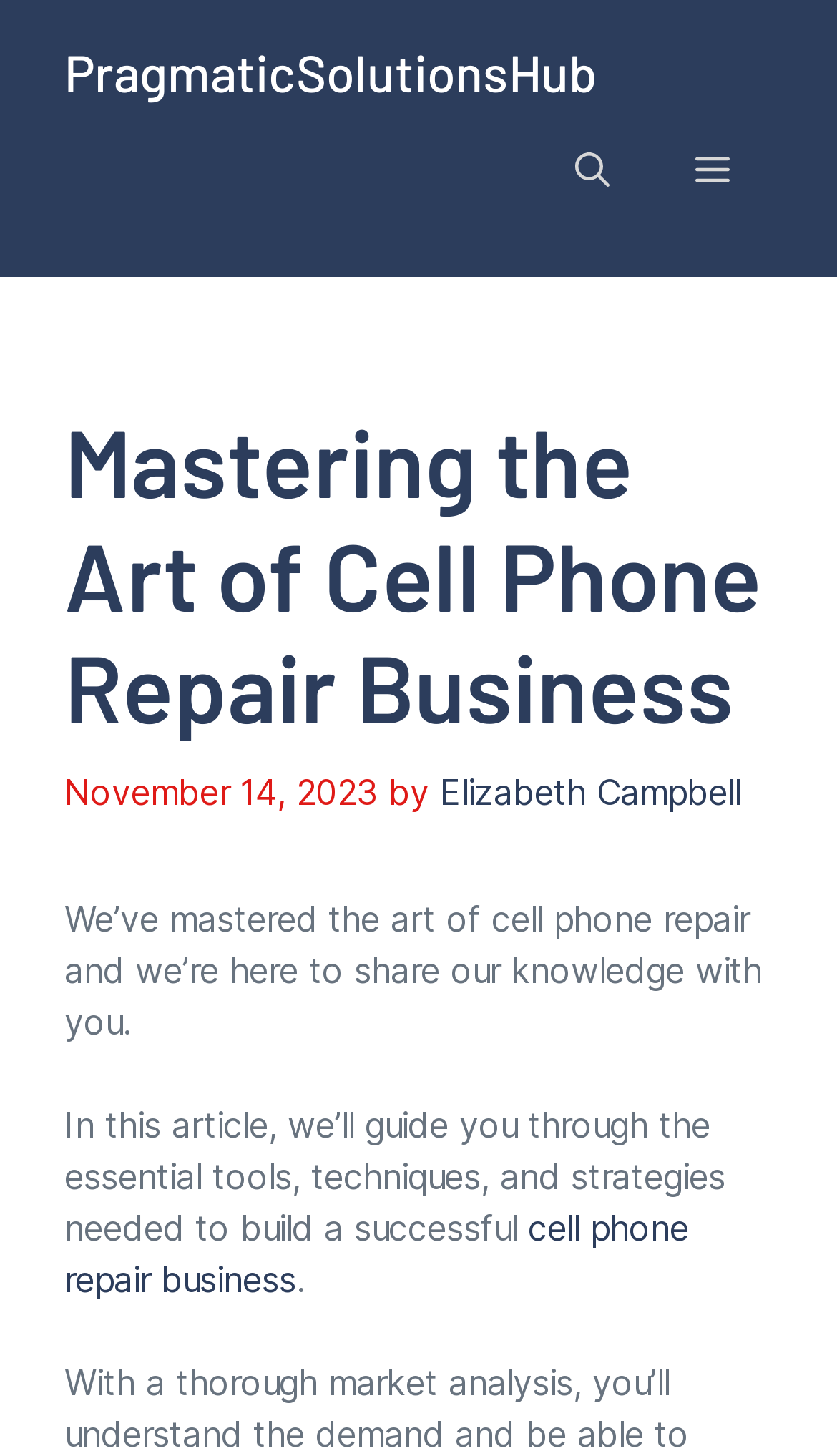Create an elaborate caption that covers all aspects of the webpage.

The webpage is about mastering the art of cell phone repair business. At the top, there is a banner that spans the entire width of the page, containing a link to "PragmaticSolutionsHub" on the left side and a navigation menu on the right side. The navigation menu has two buttons: "Open search" and "Menu", which is currently not expanded.

Below the banner, there is a header section that takes up about half of the page's height. It contains a heading that reads "Mastering the Art of Cell Phone Repair Business" and a time stamp that indicates the article was published on November 14, 2023, by Elizabeth Campbell.

Under the header section, there is a paragraph of text that summarizes the article, stating that the authors have mastered the art of cell phone repair and are willing to share their knowledge with the reader. The text continues in the next line, explaining that the article will guide the reader through the essential tools, techniques, and strategies needed to build a successful cell phone repair business. The phrase "cell phone repair business" is a clickable link.